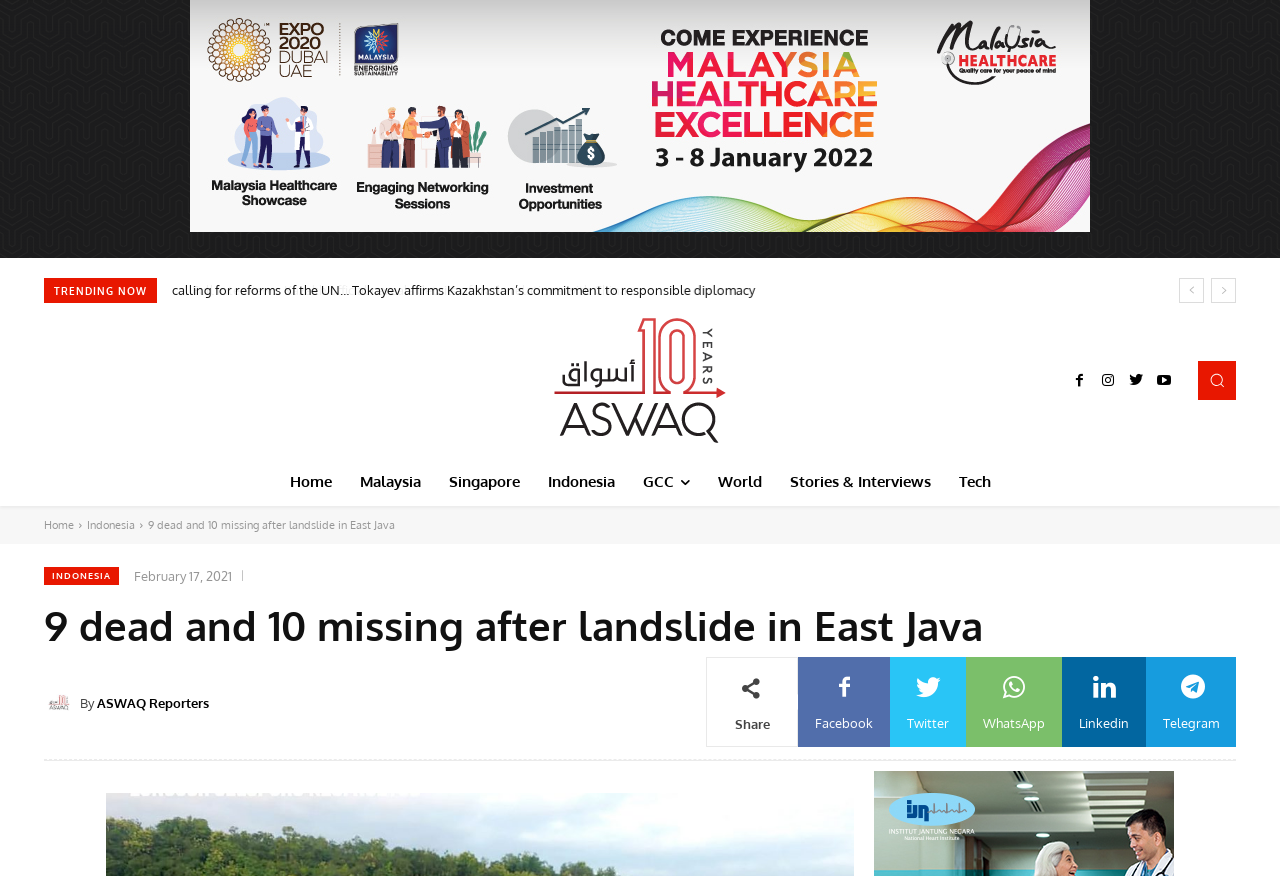Explain the features and main sections of the webpage comprehensively.

This webpage appears to be a news article page from ASWAQ Press, a GCC, South East Asia, and World News website. At the top, there is a large image with a link, taking up most of the width of the page. Below the image, there is a section labeled "TRENDING NOW" with four news article headings and links, each with a brief description of the article.

To the right of the image, there are navigation links, including "prev" and "next" buttons, and a logo link. Below the navigation links, there are social media links, including Facebook, Twitter, WhatsApp, LinkedIn, and Telegram.

In the main content area, there is a news article with the title "9 dead and 10 missing after landslide in East Java" and a brief summary of the article. The article is attributed to ASWAQ Reporters and has a timestamp of February 17, 2021. Below the article, there are share links for various social media platforms.

At the top left of the page, there is a menu with links to different sections of the website, including Home, Malaysia, Singapore, Indonesia, GCC, World, Stories & Interviews, and Tech.